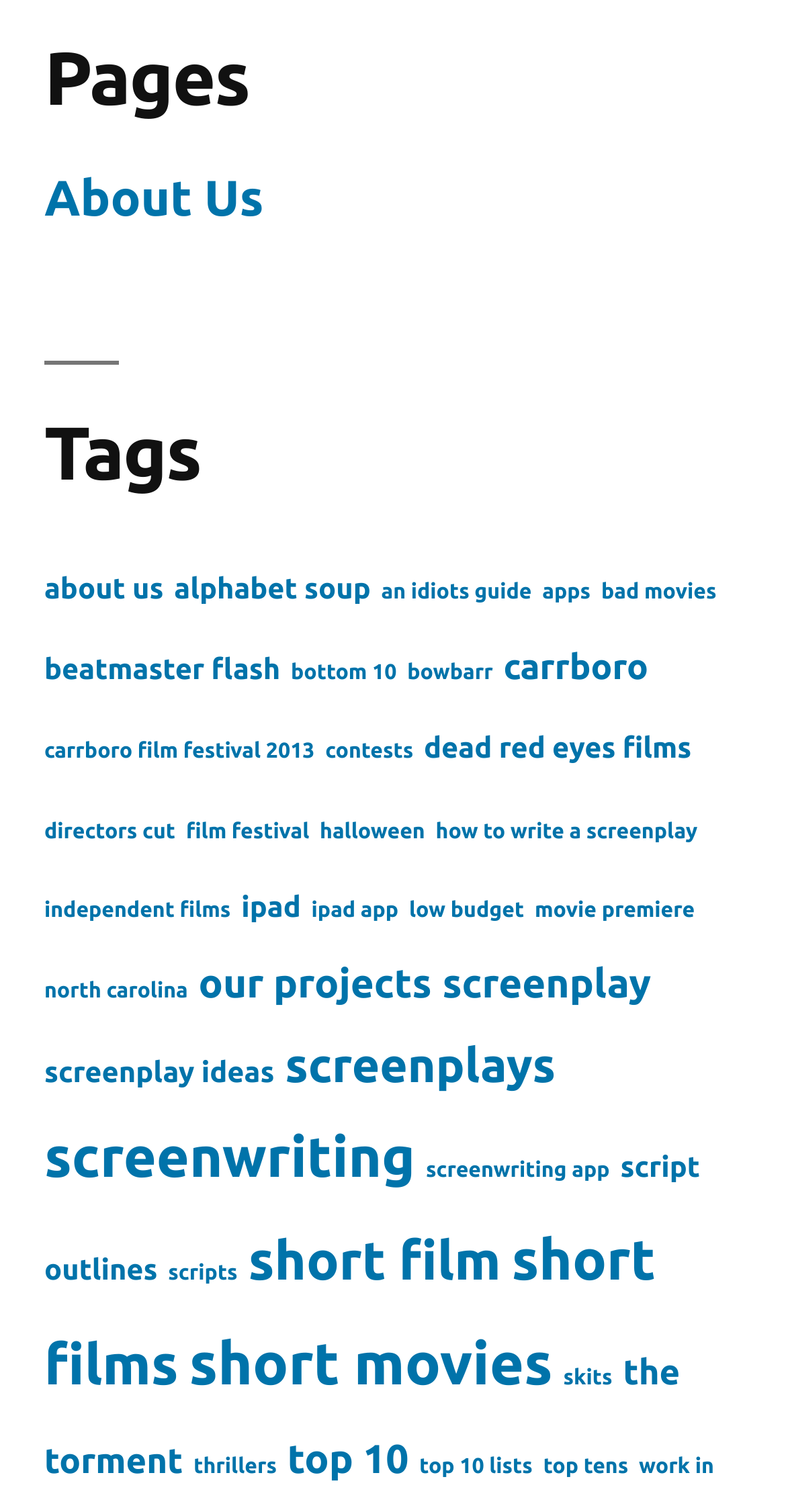Provide the bounding box coordinates of the area you need to click to execute the following instruction: "Click on the 'About Us' link".

[0.056, 0.112, 0.335, 0.149]